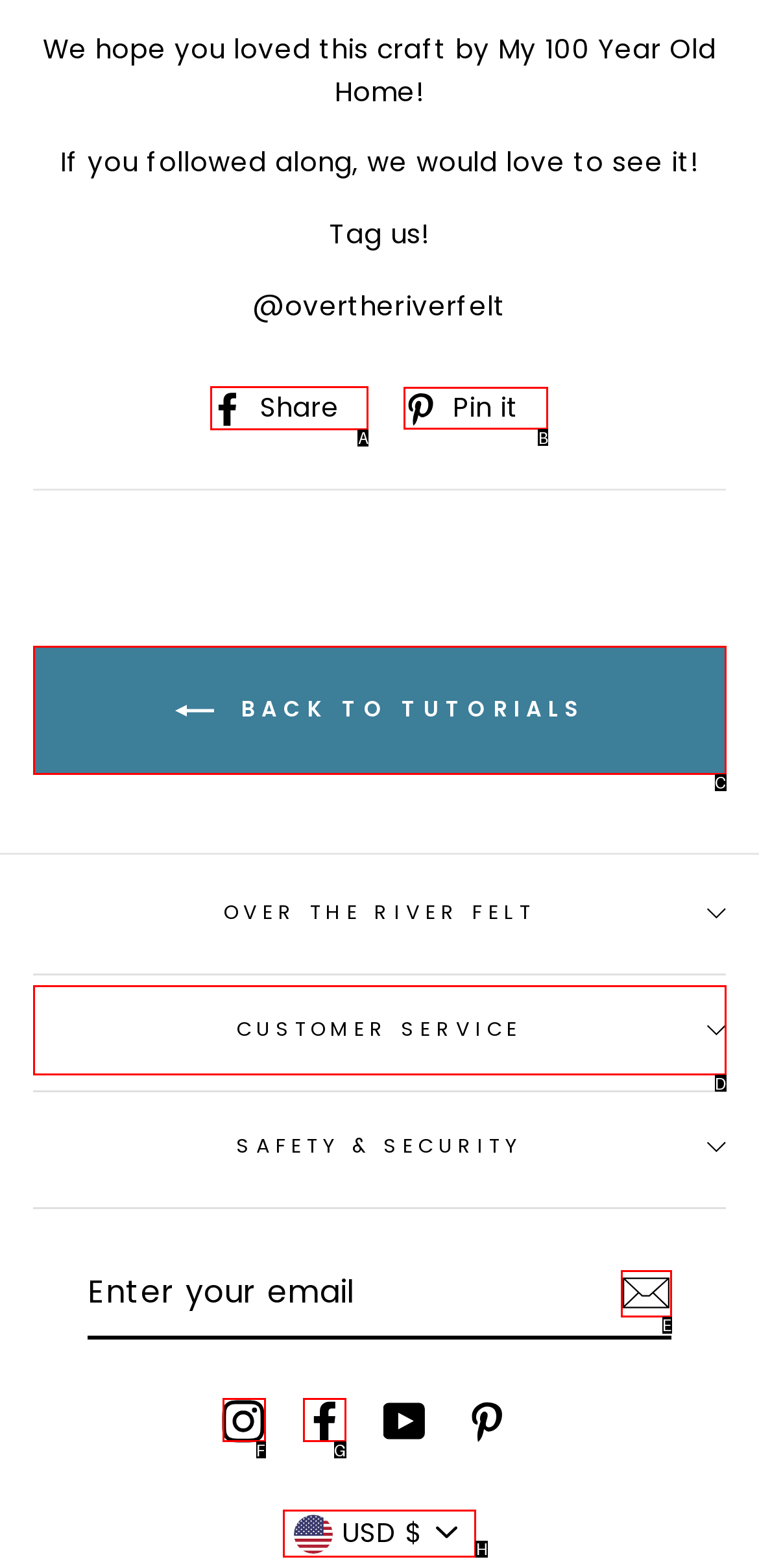Decide which HTML element to click to complete the task: Pin on Pinterest Provide the letter of the appropriate option.

B